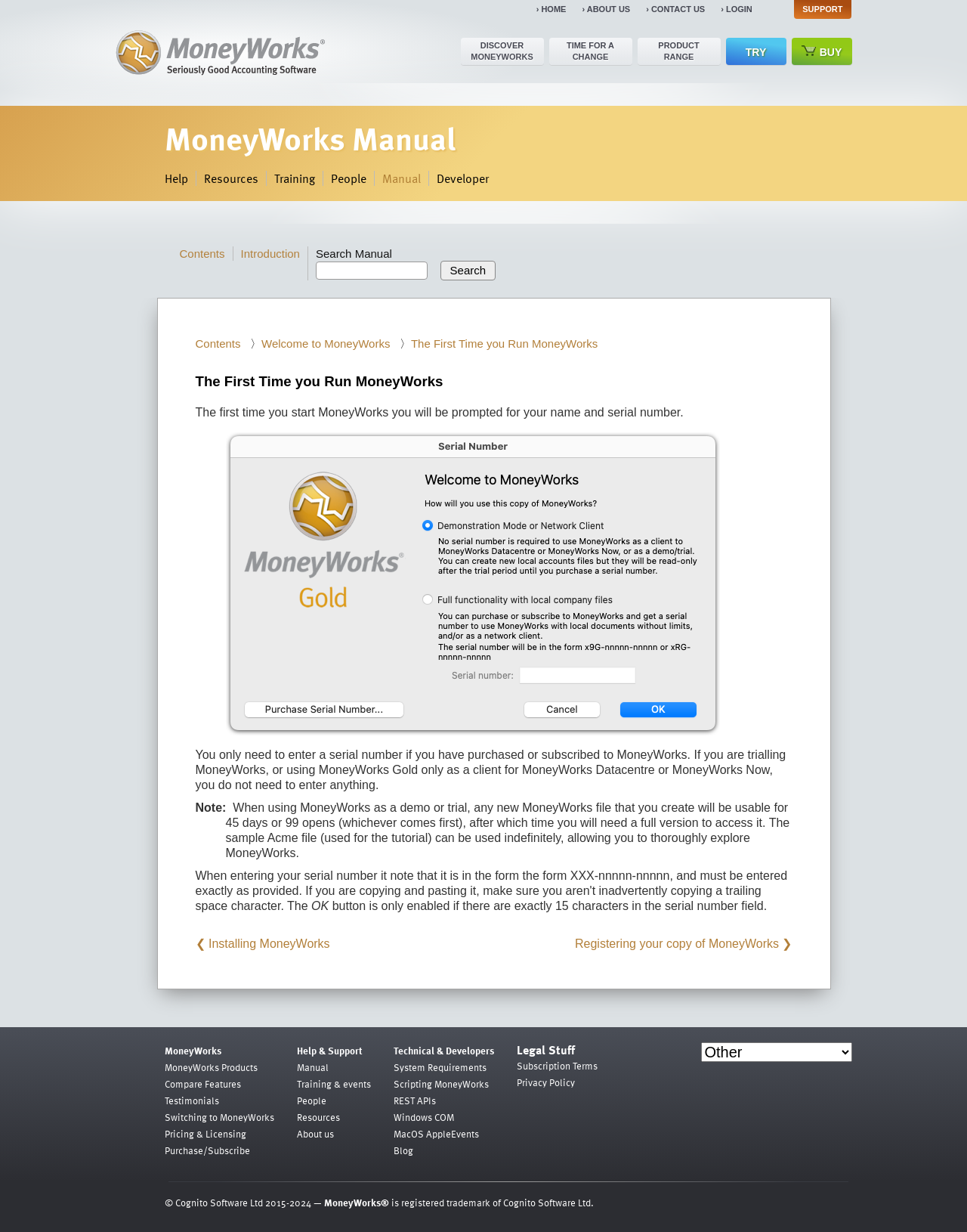With reference to the image, please provide a detailed answer to the following question: What is the company behind MoneyWorks?

The company behind MoneyWorks is Cognito Software Ltd, which is mentioned in the static text '© Cognito Software Ltd 2015-2024' at the bottom of the page.